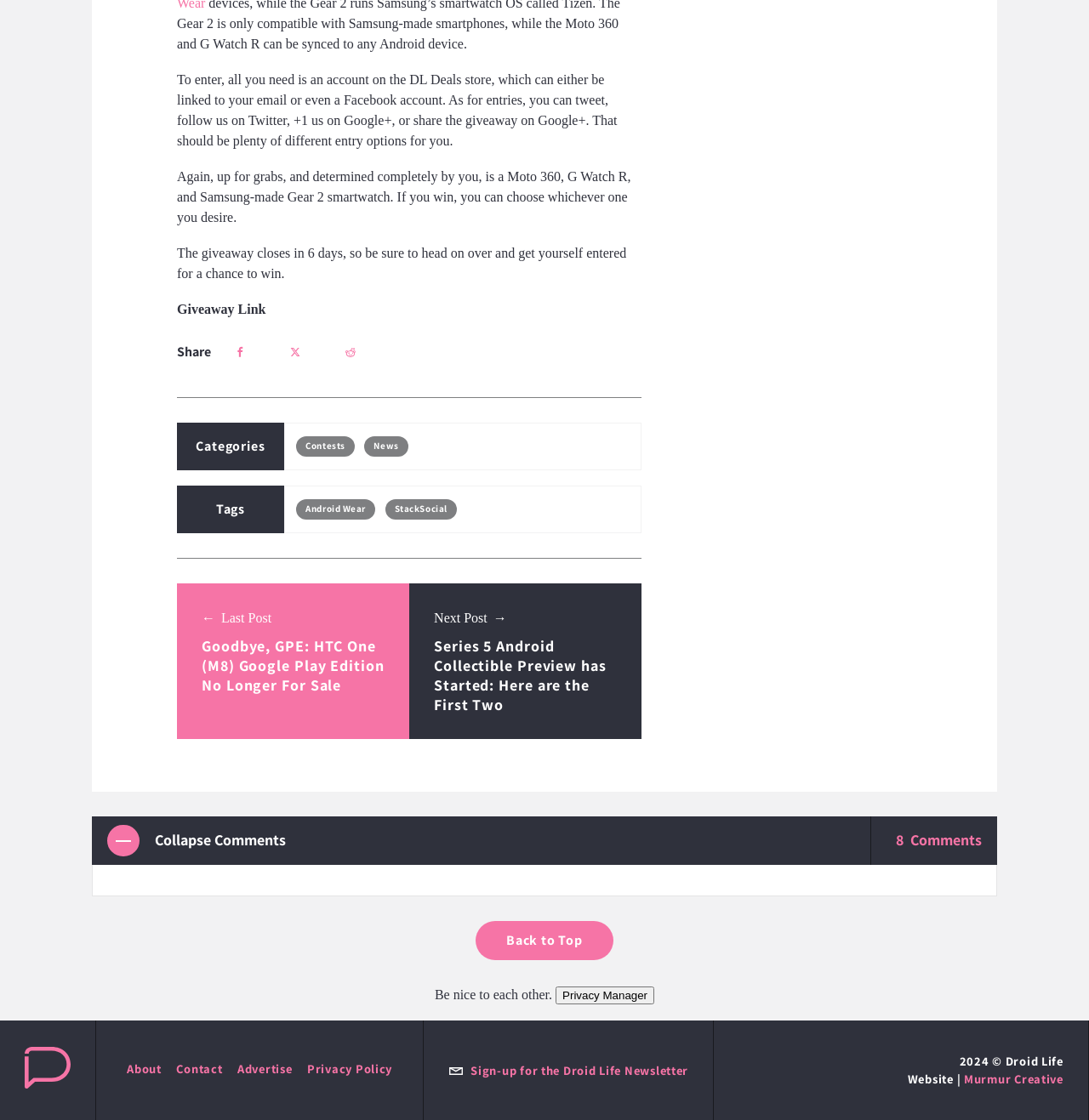From the webpage screenshot, predict the bounding box coordinates (top-left x, top-left y, bottom-right x, bottom-right y) for the UI element described here: Murmur Creative

[0.885, 0.956, 0.976, 0.971]